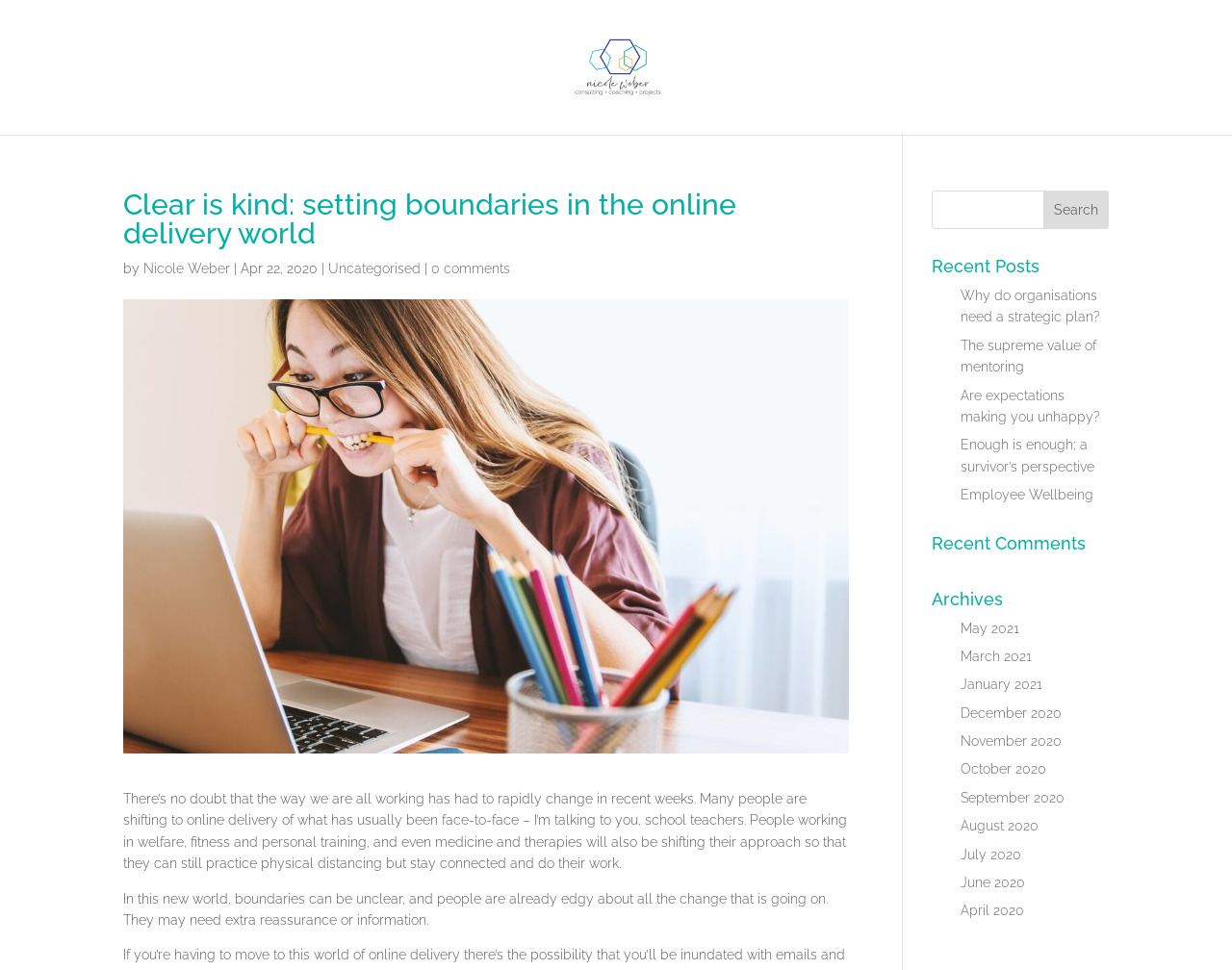Specify the bounding box coordinates of the element's region that should be clicked to achieve the following instruction: "Read the article by Nicole Weber". The bounding box coordinates consist of four float numbers between 0 and 1, in the format [left, top, right, bottom].

[0.116, 0.269, 0.187, 0.285]